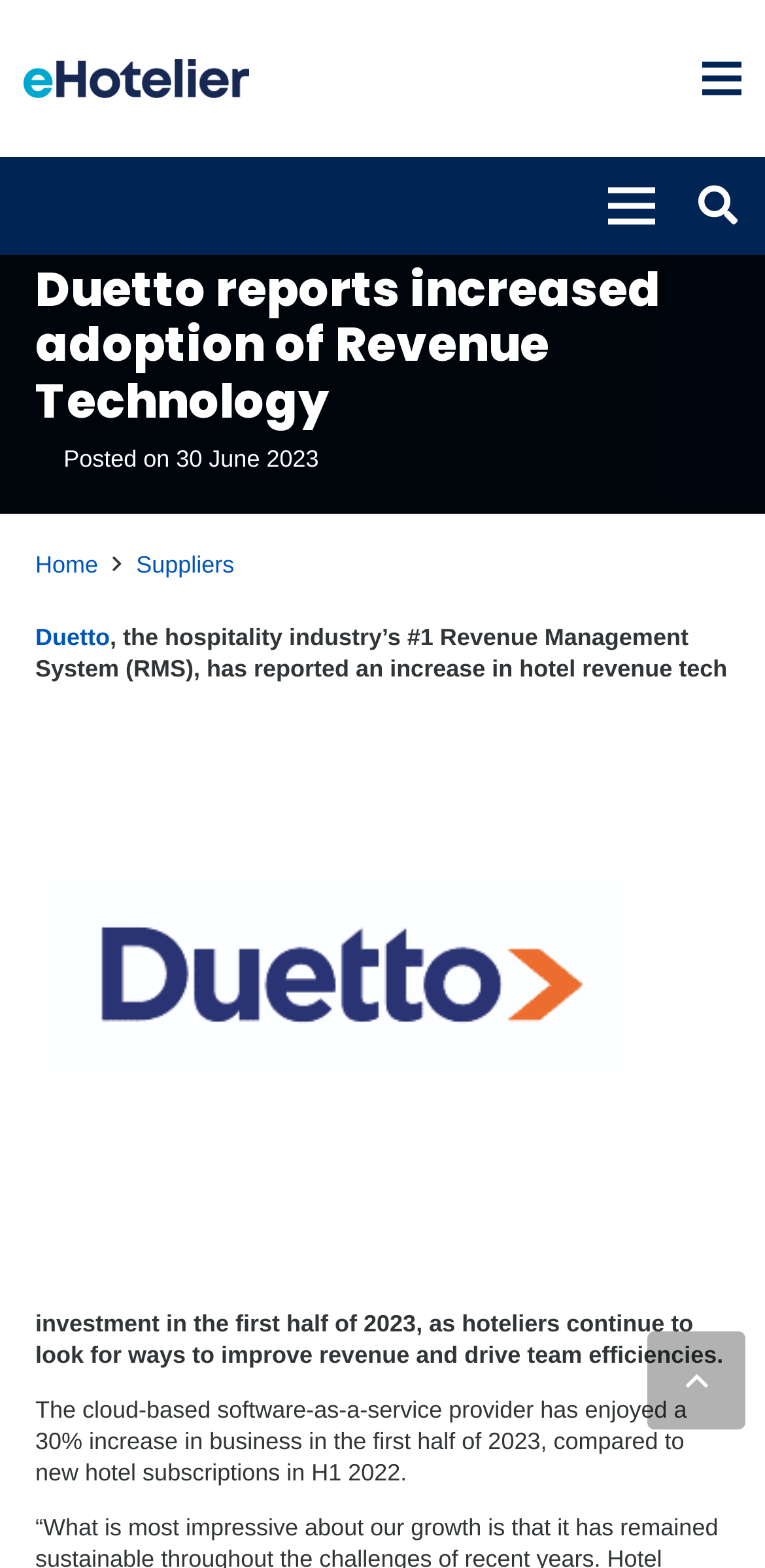Provide a single word or phrase to answer the given question: 
What is the date and time of the article posting?

30 June 2023 at 15:05:26 Australia/Sydney